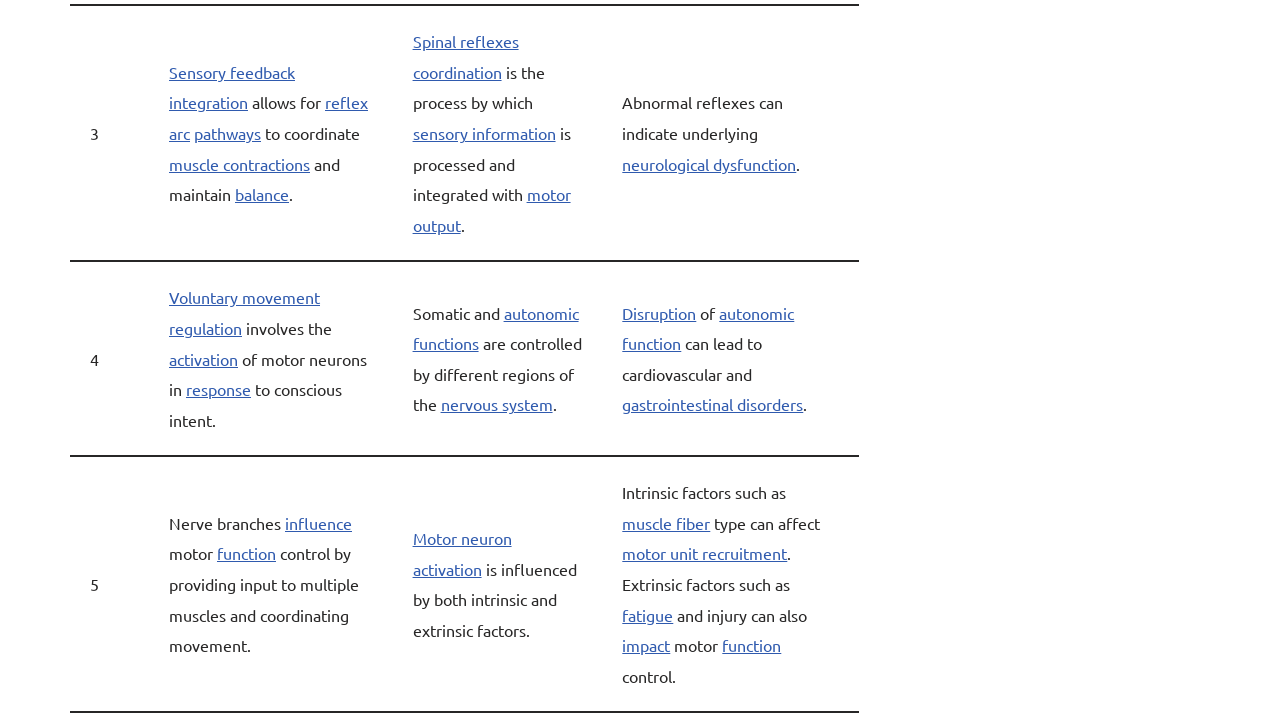Locate the bounding box coordinates of the clickable region to complete the following instruction: "Explore the concept of neurological dysfunction."

[0.486, 0.213, 0.622, 0.24]